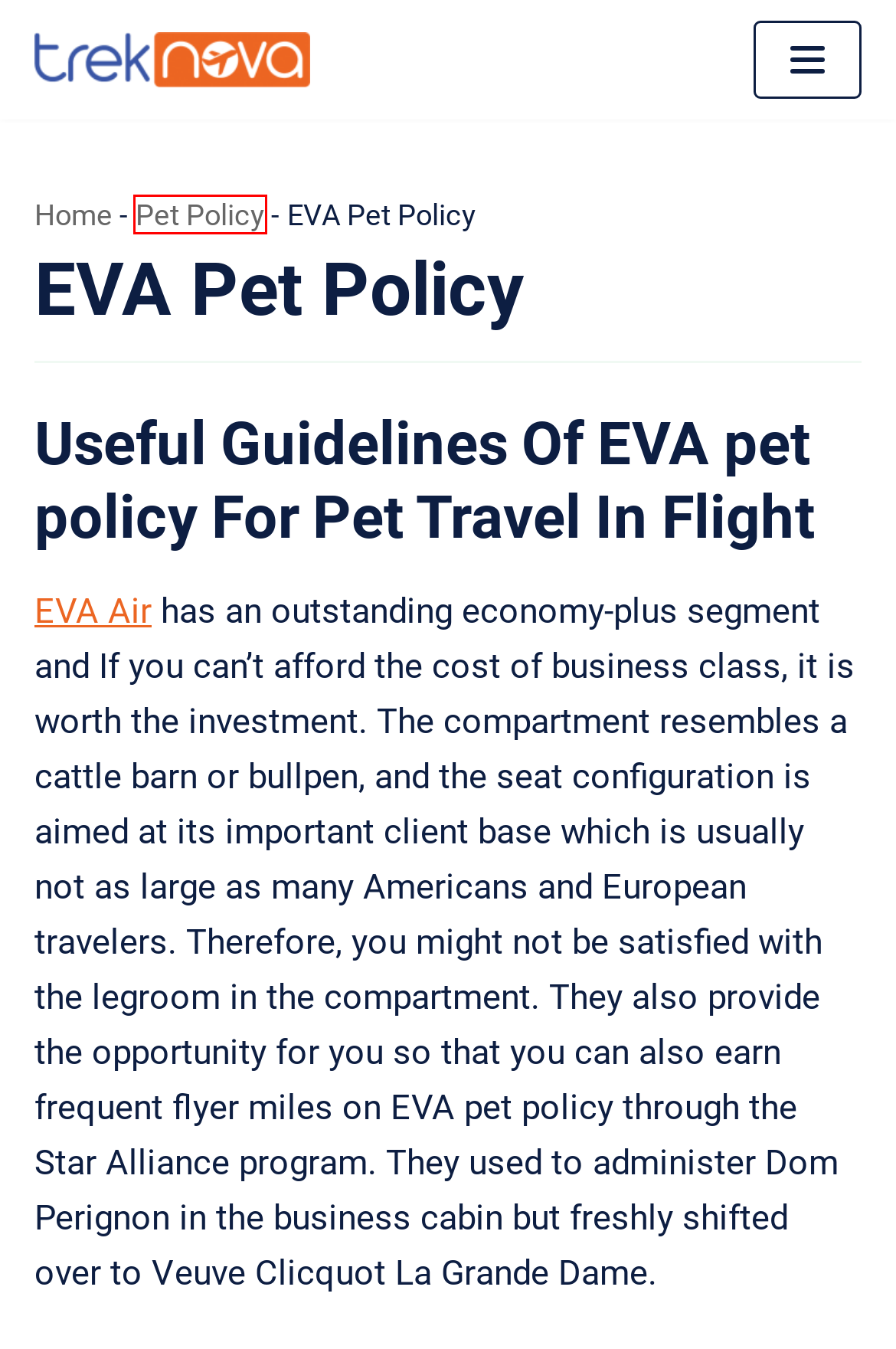Consider the screenshot of a webpage with a red bounding box and select the webpage description that best describes the new page that appears after clicking the element inside the red box. Here are the candidates:
A. Aegean Airlines Pet Policy How To Fly Your Dog or Cat Safely
B. EVA air official website | Get All New Deals and Benefits
C. Pet Policy Guide - For Your Little Pooch Take Him Where You Go
D. Spirit Airlines Pet Policy | Fly Your Pal With Safety
E. Get Best Deals & Discount on Flight Ticket Reservations
F. Treknova Travel Advice - Travel the World with Treknova
G. What is Economy Class in Air Travel | Why is it Convenient
H. Aeroflot Pet Policy For Better Travel Experience With Pets

C